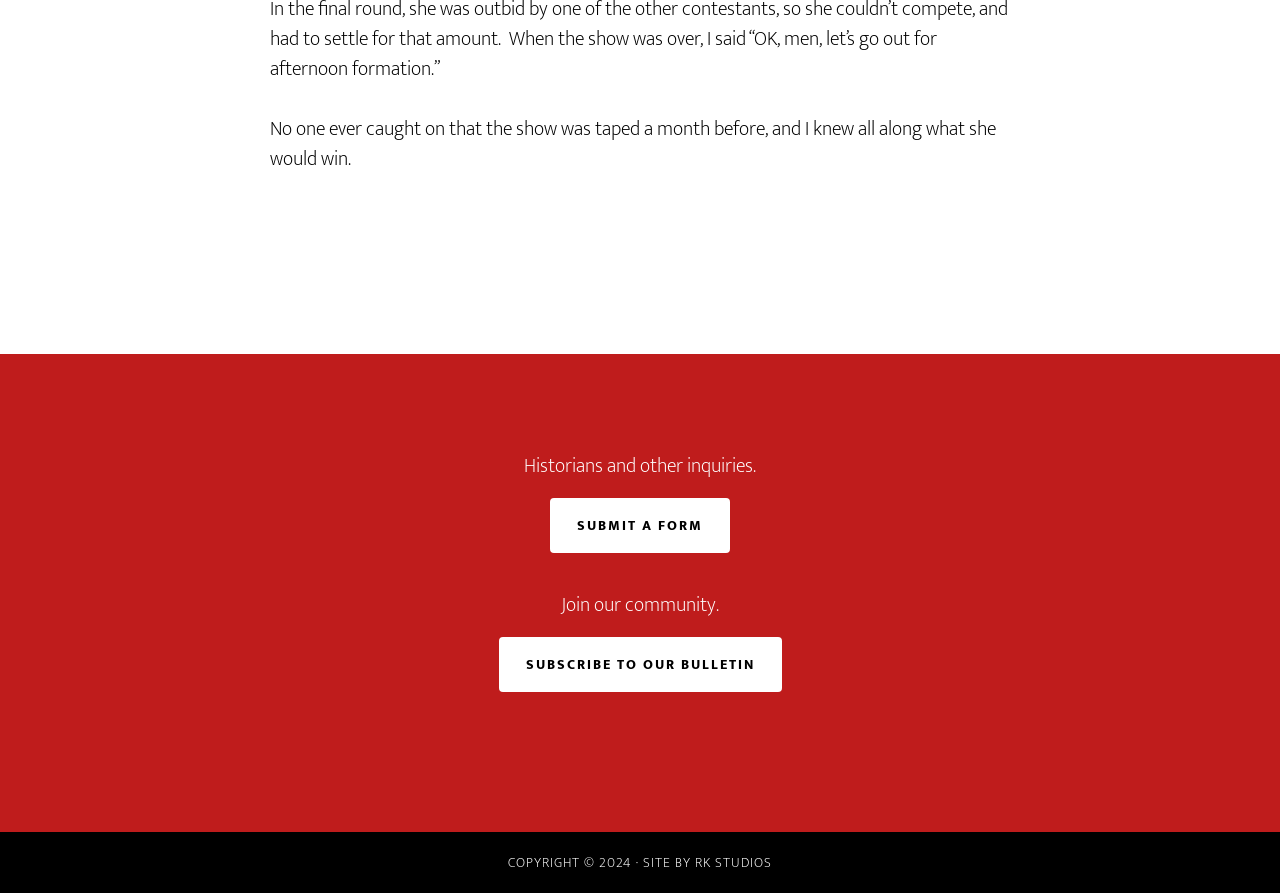Given the description of the UI element: "Subscribe to Our Bulletin", predict the bounding box coordinates in the form of [left, top, right, bottom], with each value being a float between 0 and 1.

[0.389, 0.713, 0.611, 0.775]